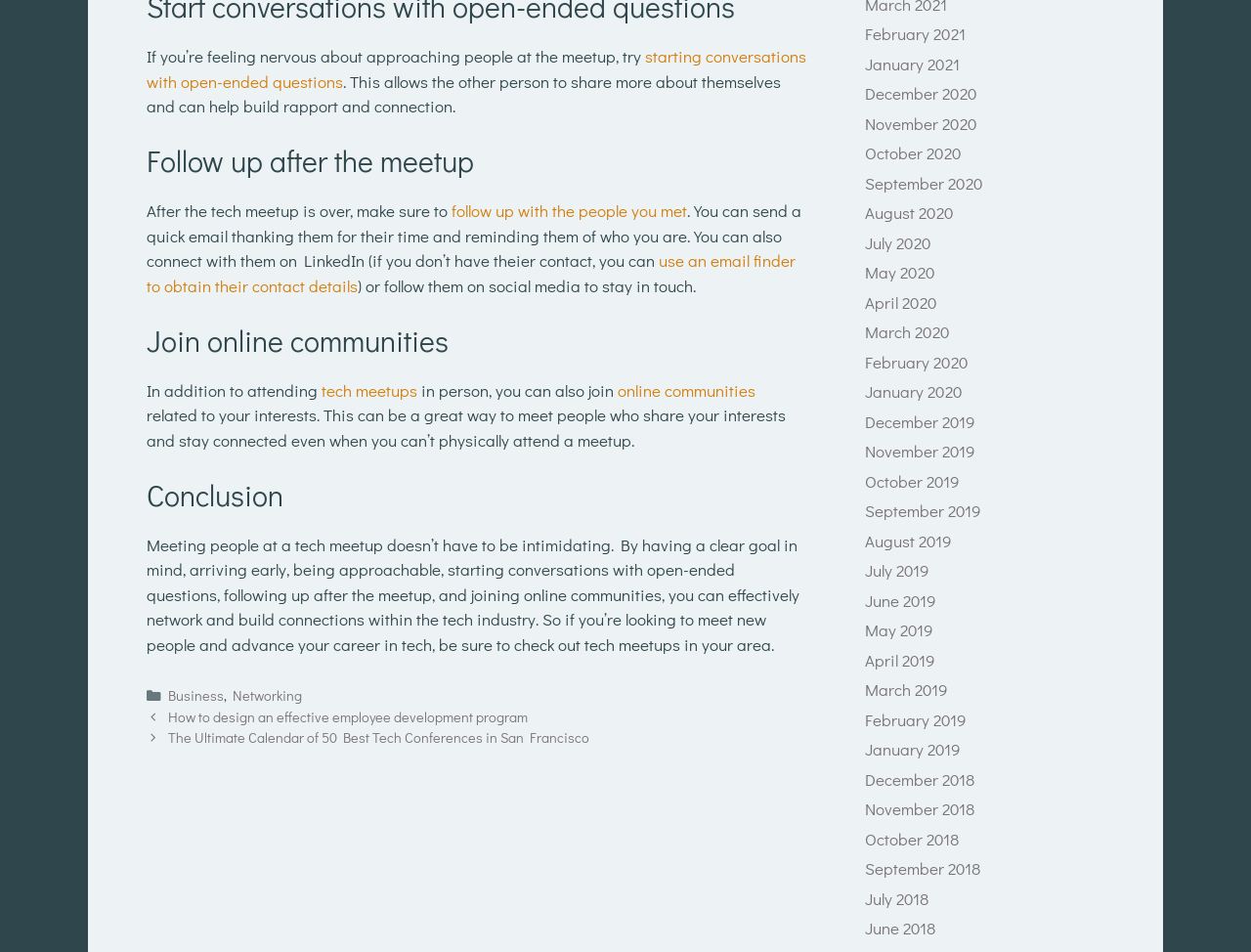Determine the bounding box coordinates of the clickable region to carry out the instruction: "Go to the next post".

None